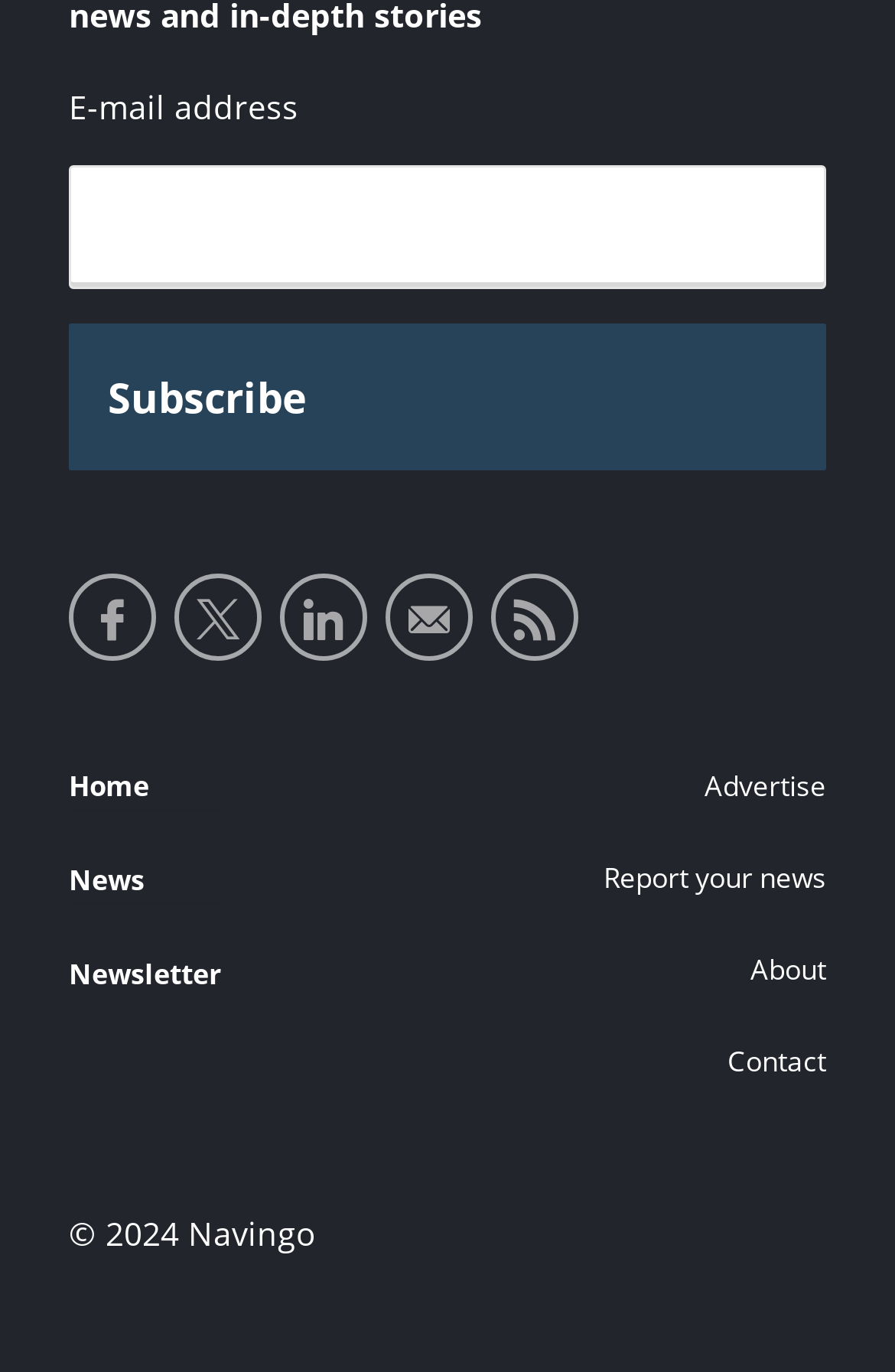Identify the bounding box of the UI element described as follows: "aria-label="Send e-mail"". Provide the coordinates as four float numbers in the range of 0 to 1 [left, top, right, bottom].

[0.431, 0.418, 0.528, 0.482]